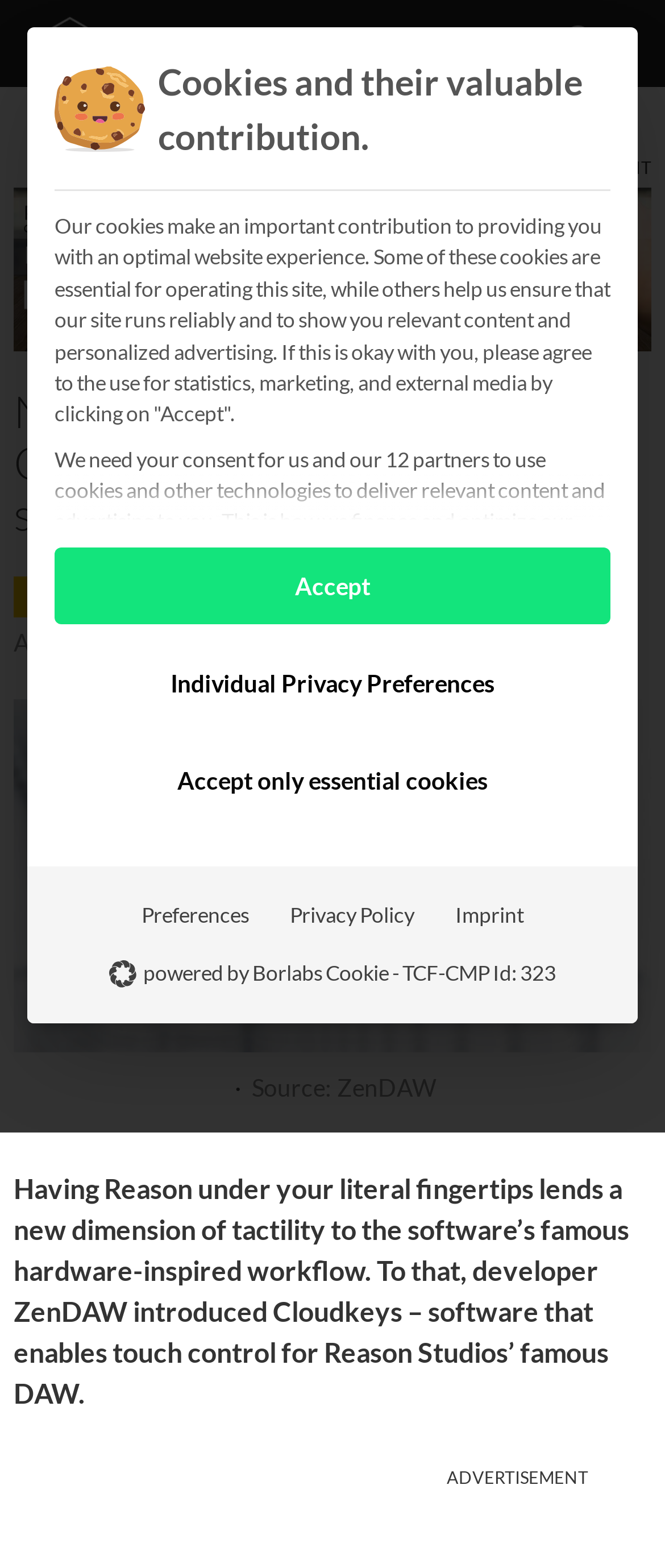Locate the bounding box coordinates of the clickable area to execute the instruction: "Click the ZenDAW Cloudkeys link". Provide the coordinates as four float numbers between 0 and 1, represented as [left, top, right, bottom].

[0.021, 0.446, 0.979, 0.671]